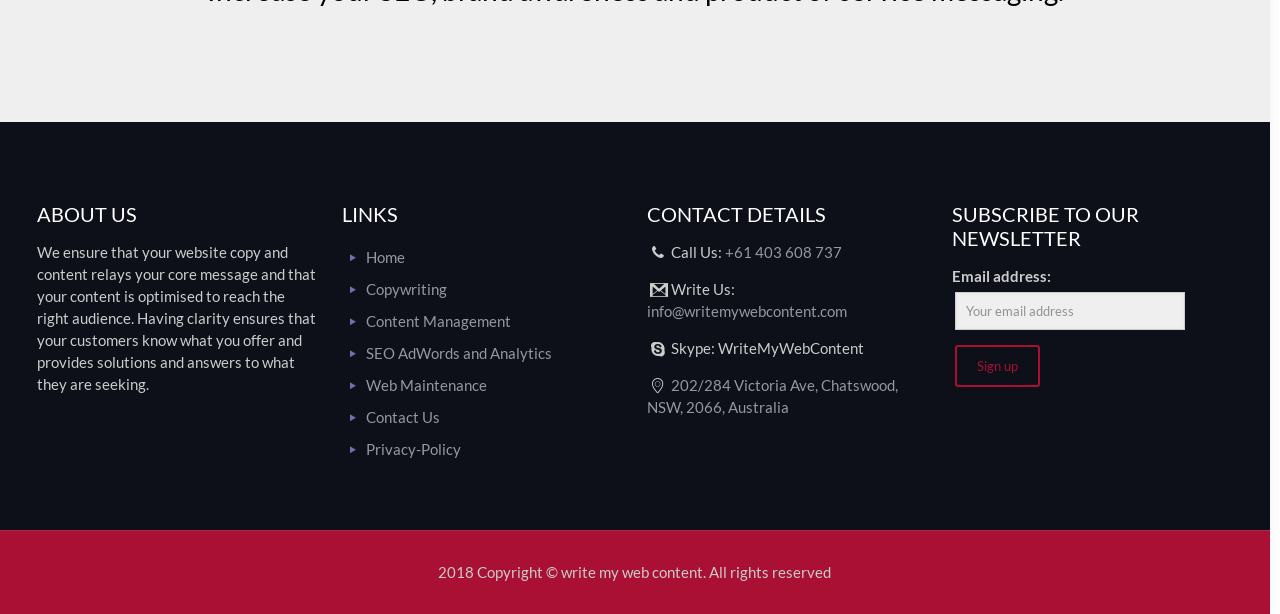Answer the following inquiry with a single word or phrase:
What is the website's copyright information?

2018 Write My Web Content